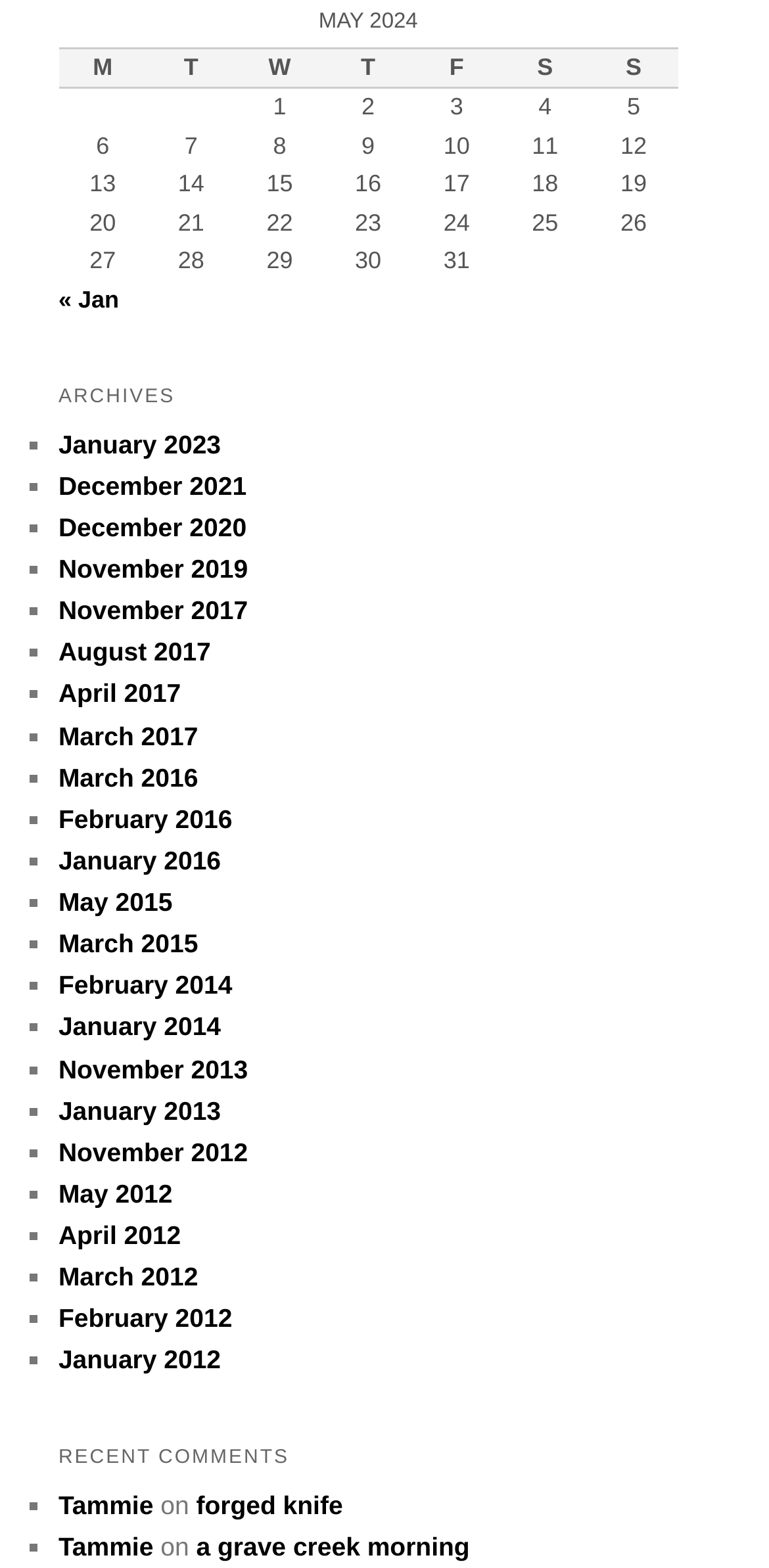Identify the bounding box coordinates for the UI element described by the following text: "a grave creek morning". Provide the coordinates as four float numbers between 0 and 1, in the format [left, top, right, bottom].

[0.255, 0.977, 0.611, 0.996]